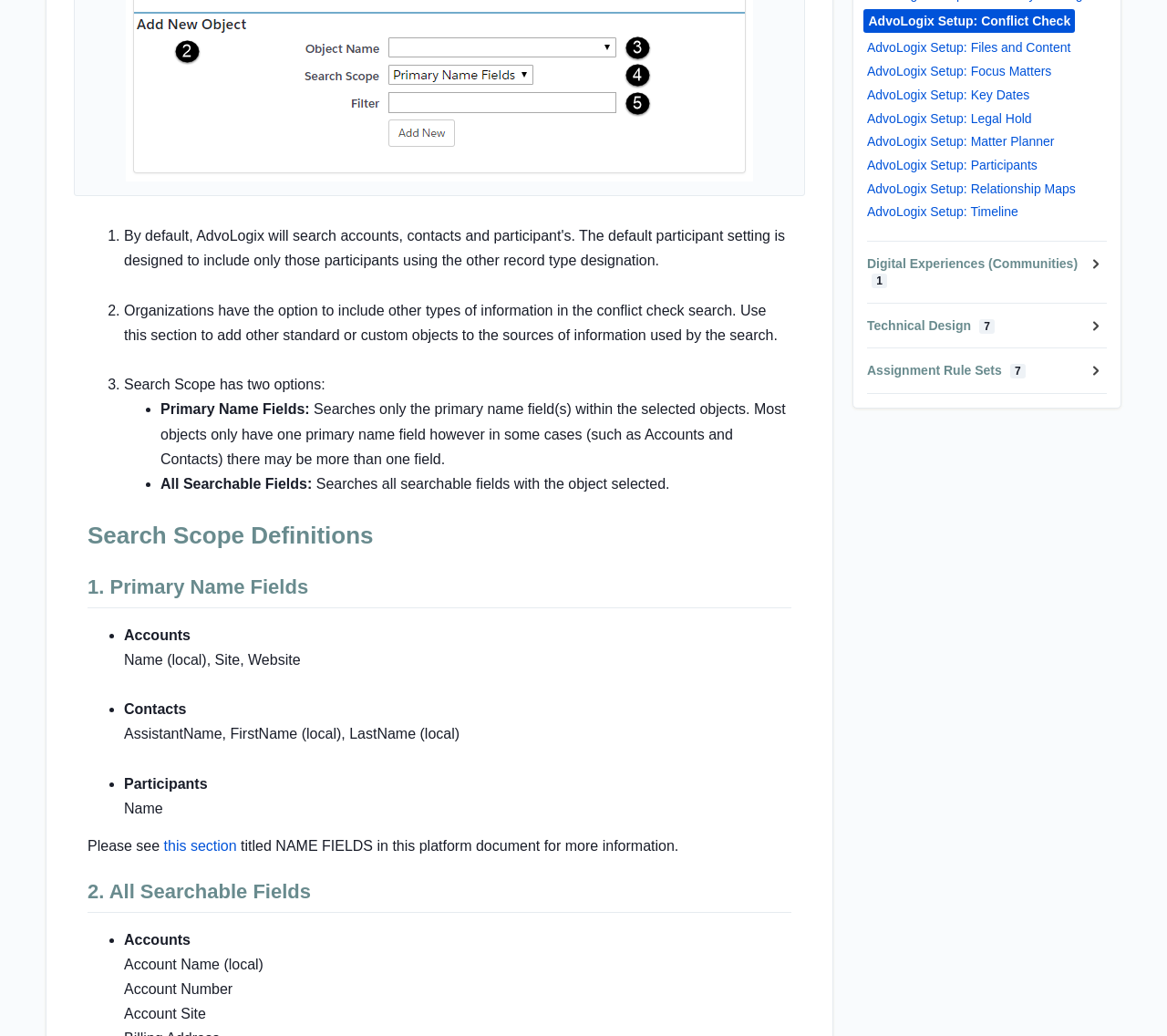Given the element description AdvoLogix Setup: Participants, identify the bounding box coordinates for the UI element on the webpage screenshot. The format should be (top-left x, top-left y, bottom-right x, bottom-right y), with values between 0 and 1.

[0.743, 0.151, 0.889, 0.167]